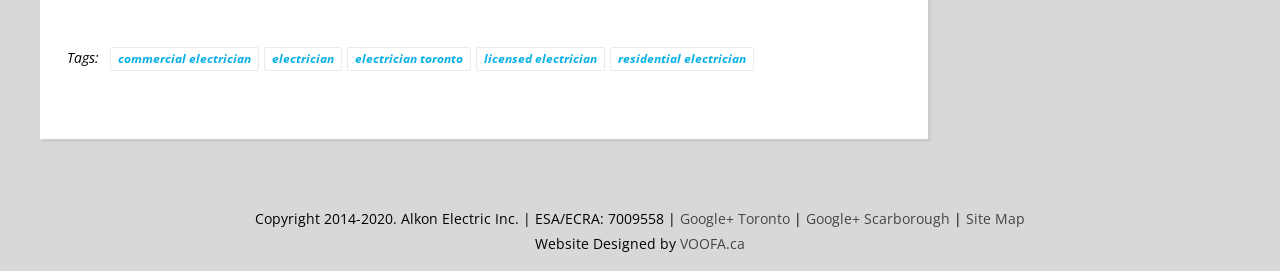Please identify the bounding box coordinates for the region that you need to click to follow this instruction: "Go to the Home page".

None